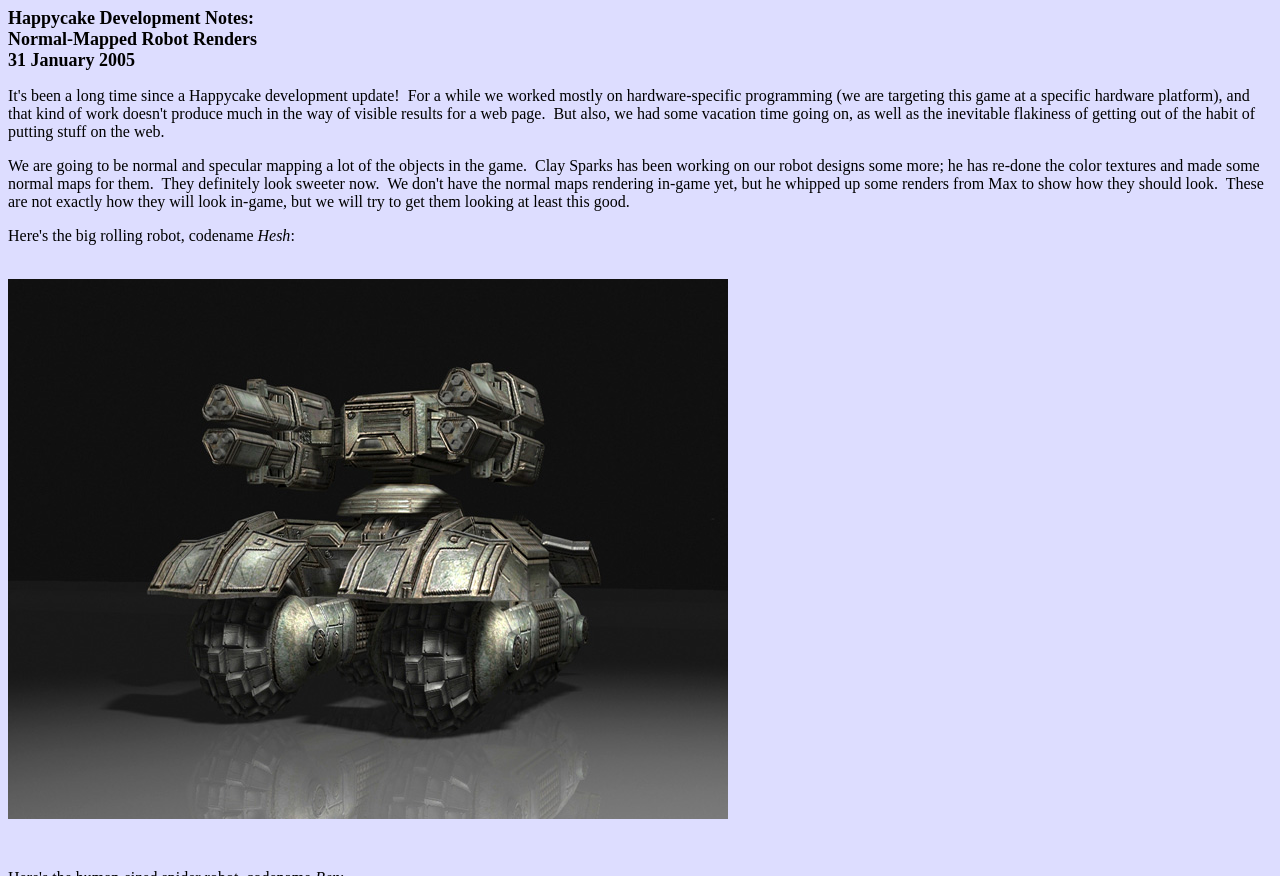Offer an in-depth caption of the entire webpage.

The webpage is titled "Happycake Development Notes" and appears to be a blog post or article. At the top, there is a heading that reads "Happycake Development Notes:" followed by a subheading "Normal-Mapped Robot Renders" and a date "31 January 2005". 

Below the date, there is a section with the name "Hesh" and a colon next to it. 

The main content of the page is an image that takes up most of the space, spanning from the top to the bottom of the page. The image is positioned below the heading and date section. 

At the very bottom of the page, there is a small, empty space with a non-breaking space character.